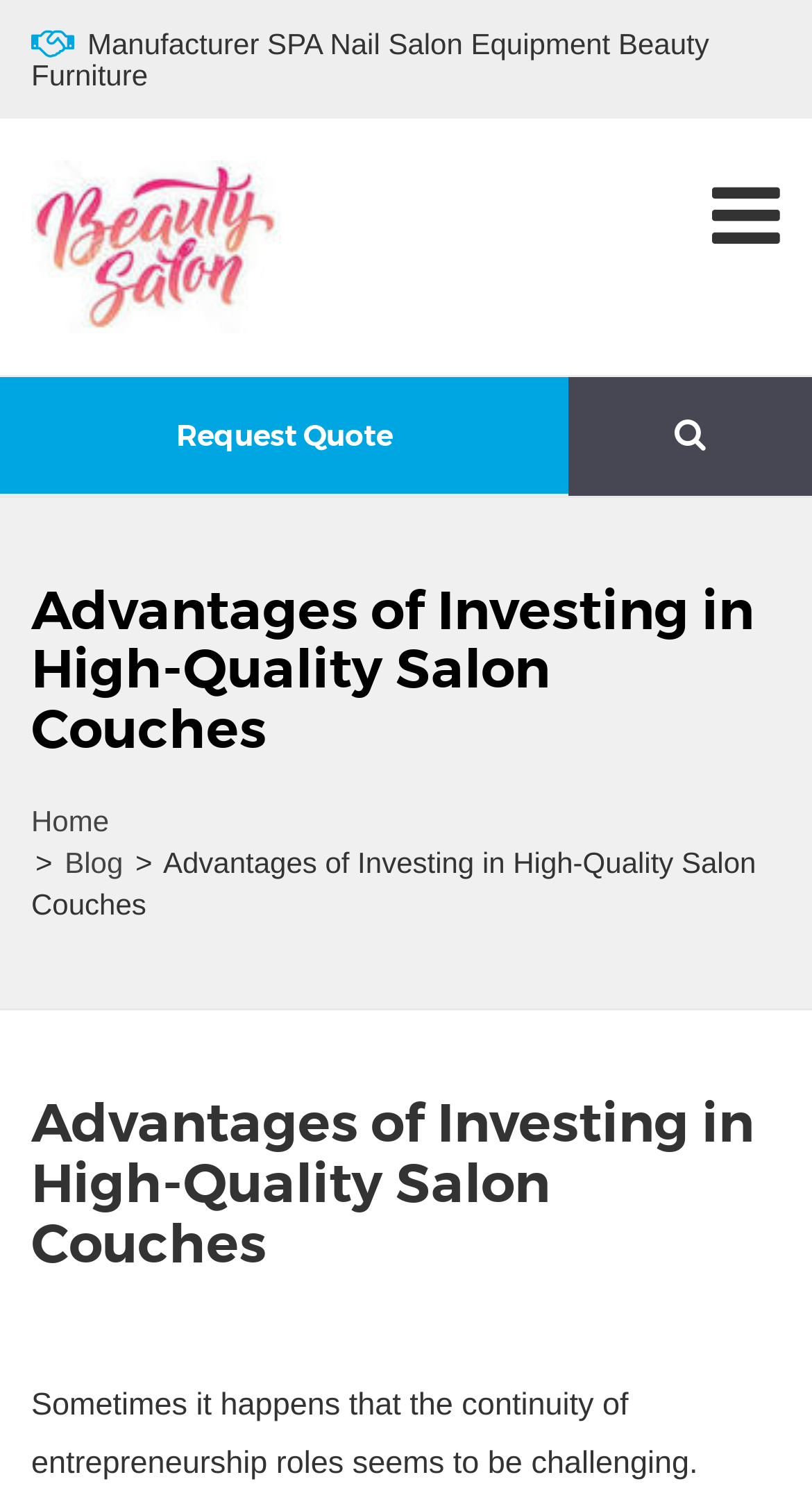What is the main title displayed on this webpage?

Advantages of Investing in High-Quality Salon Couches